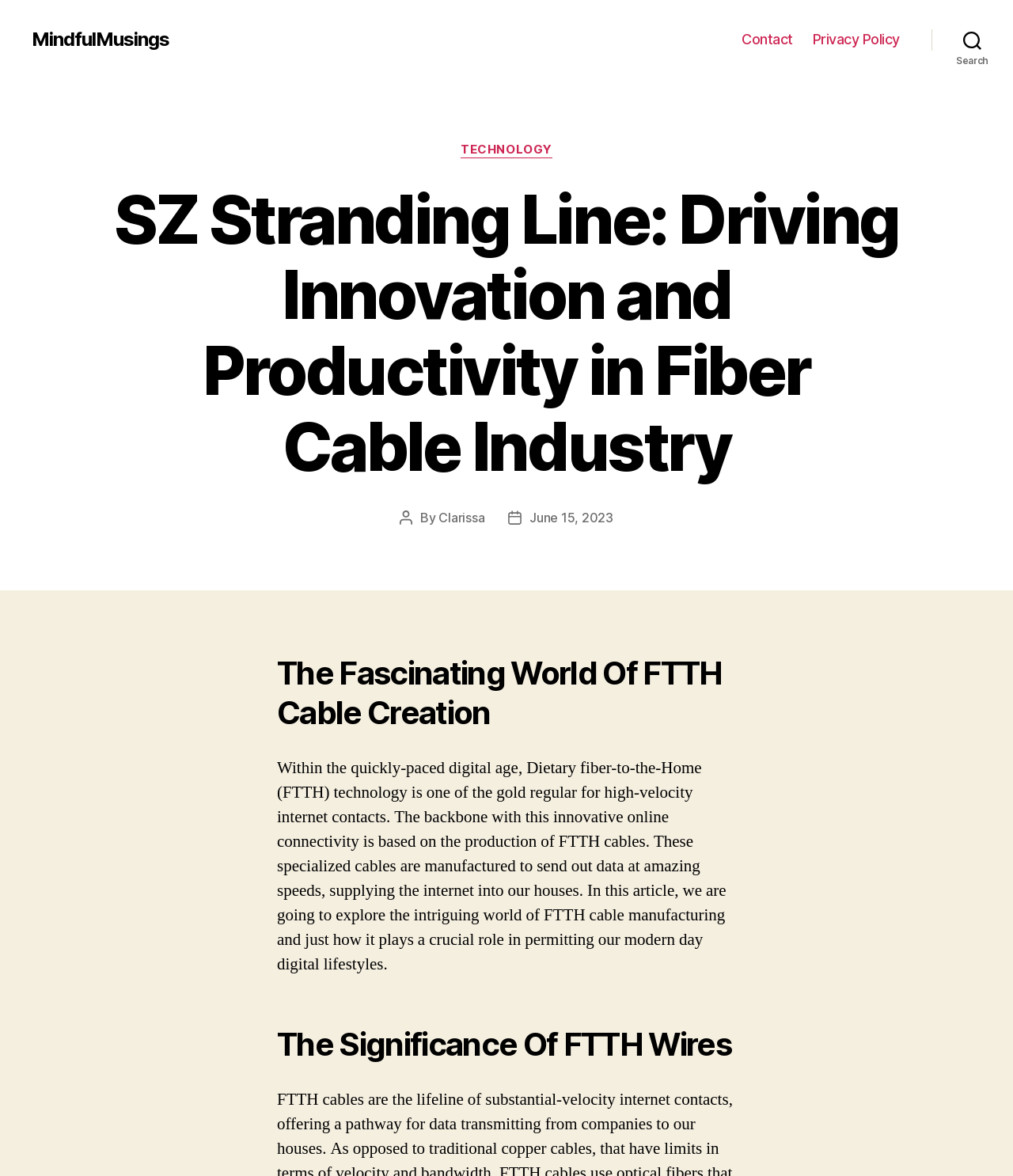What is the category of the article?
Please answer the question with as much detail as possible using the screenshot.

The category of the article can be found by looking at the 'Categories' section, where it says 'TECHNOLOGY'.